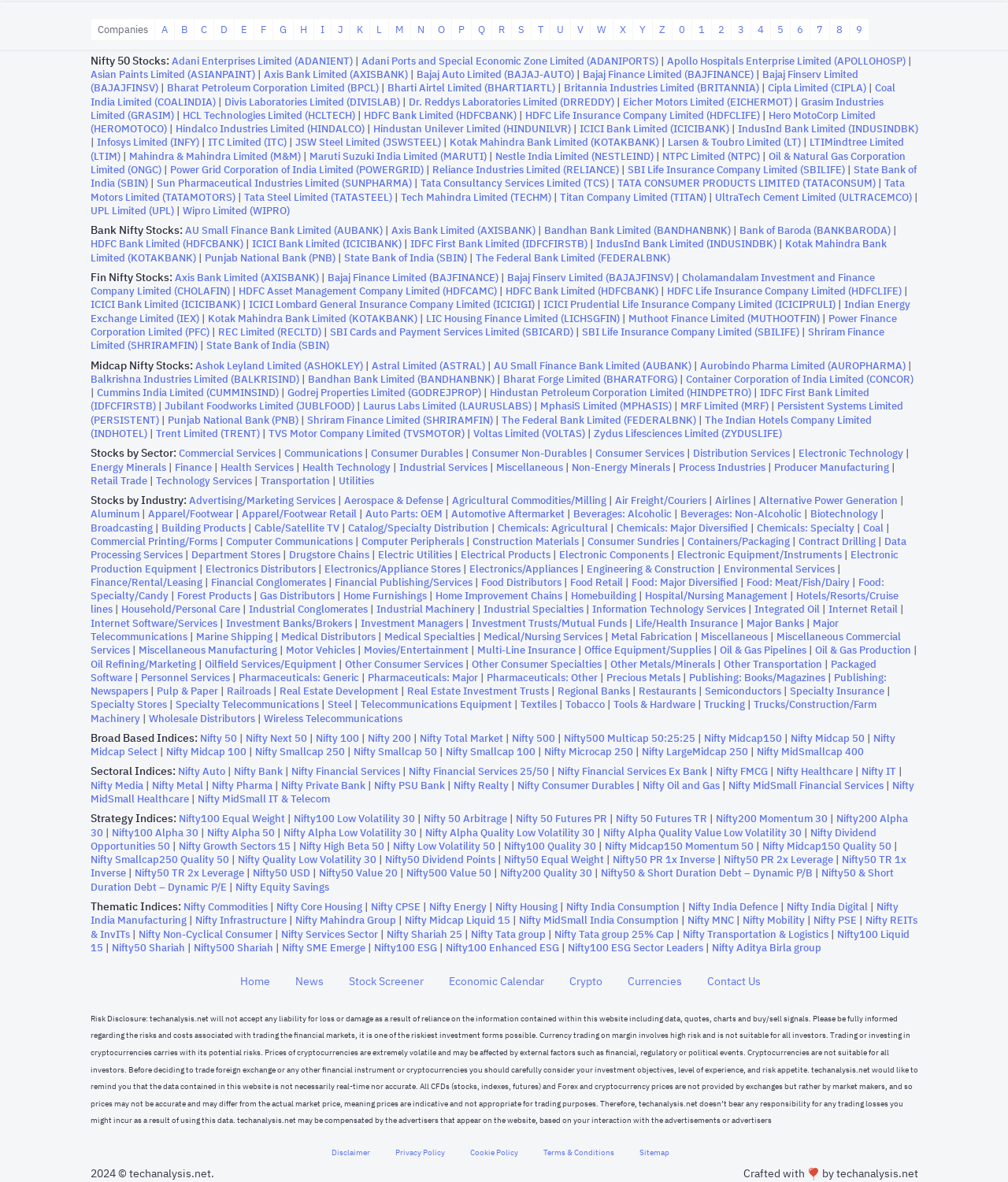What is the first company listed?
Based on the visual content, answer with a single word or a brief phrase.

Adani Enterprises Limited